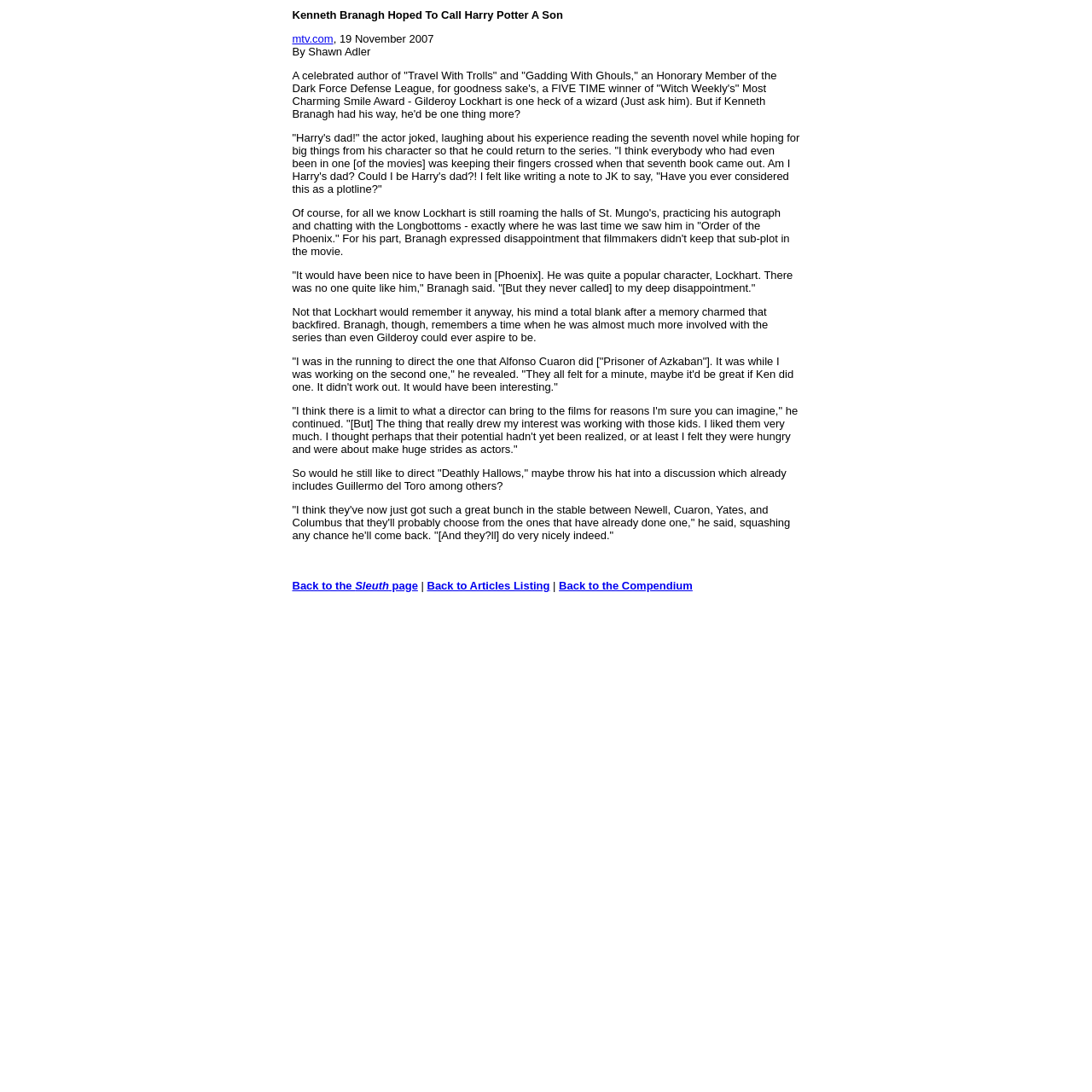Please reply to the following question using a single word or phrase: 
What is Kenneth Branagh's role in the Harry Potter series?

Actor